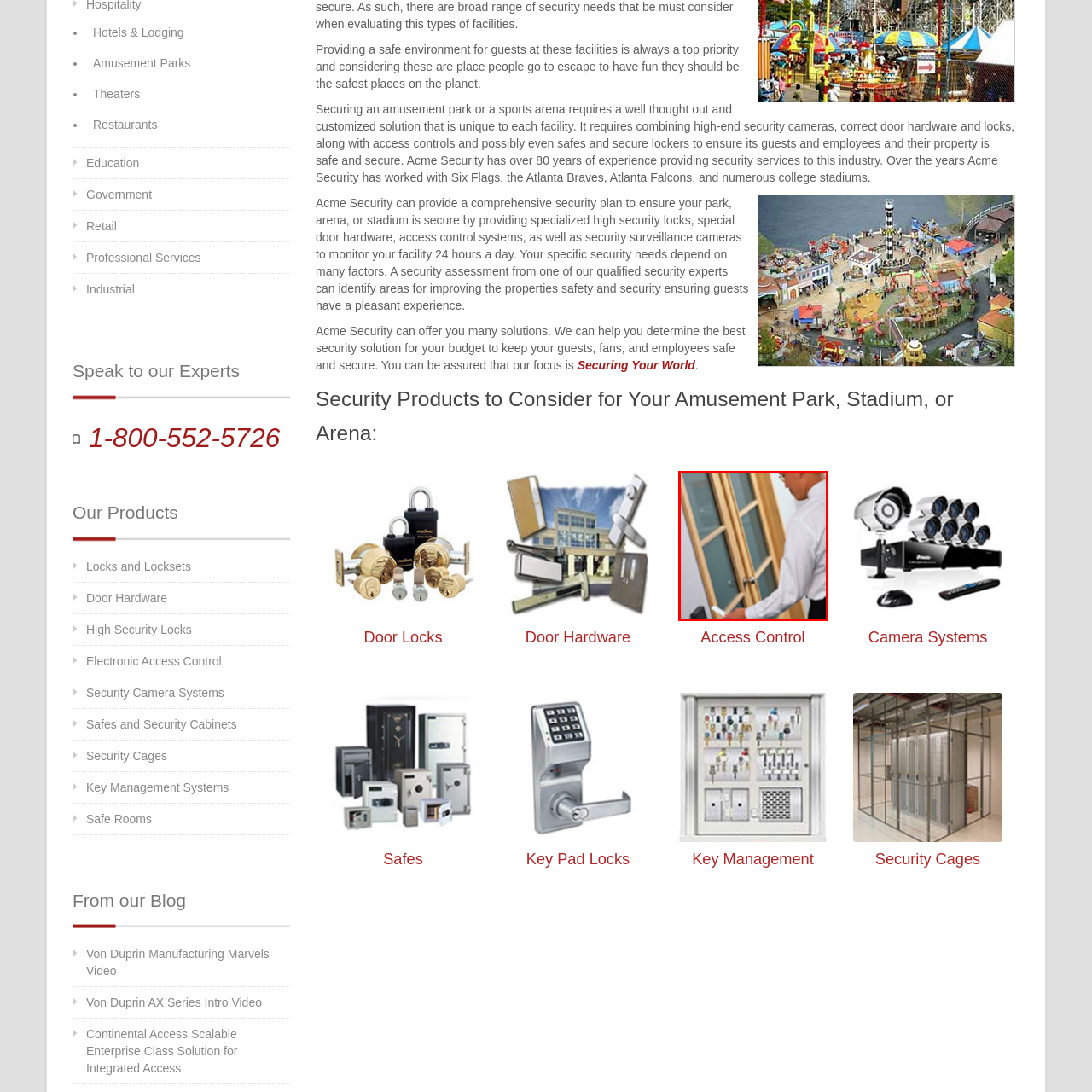What is the person using?
Please examine the image highlighted within the red bounding box and respond to the question using a single word or phrase based on the image.

Card or access device